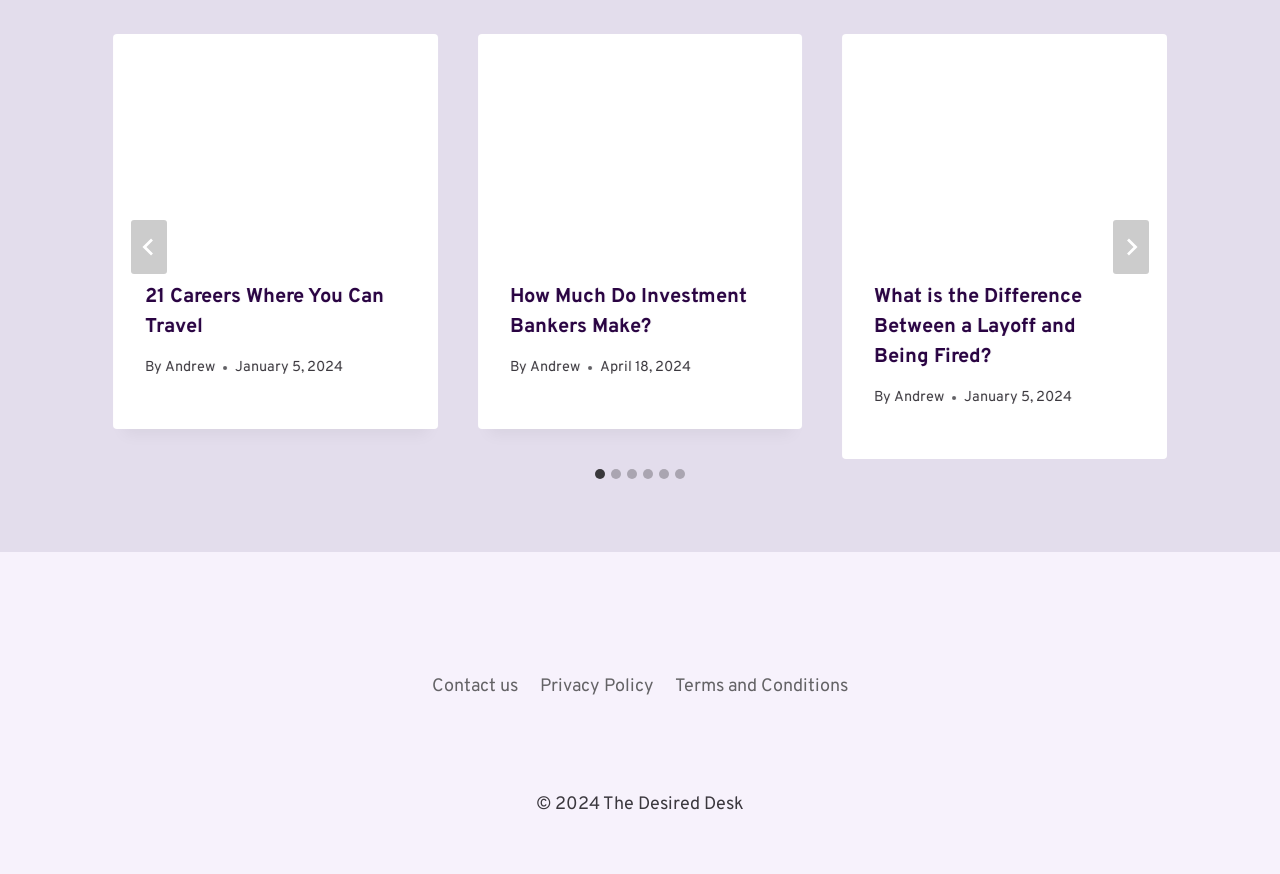What is the copyright year of the webpage?
Using the information from the image, give a concise answer in one word or a short phrase.

2024